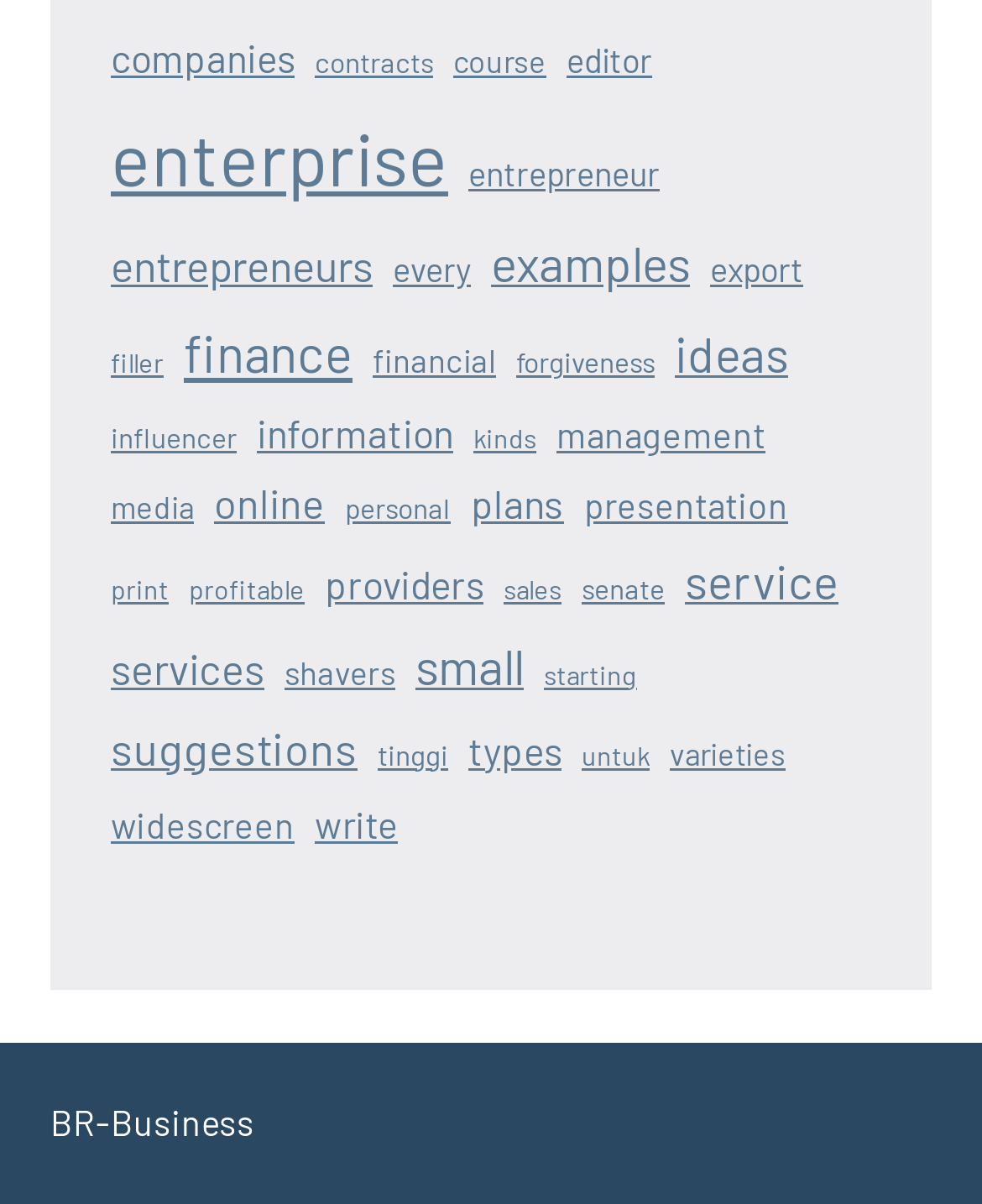Predict the bounding box coordinates of the area that should be clicked to accomplish the following instruction: "Read the article by 'Editorial Team'". The bounding box coordinates should consist of four float numbers between 0 and 1, i.e., [left, top, right, bottom].

None